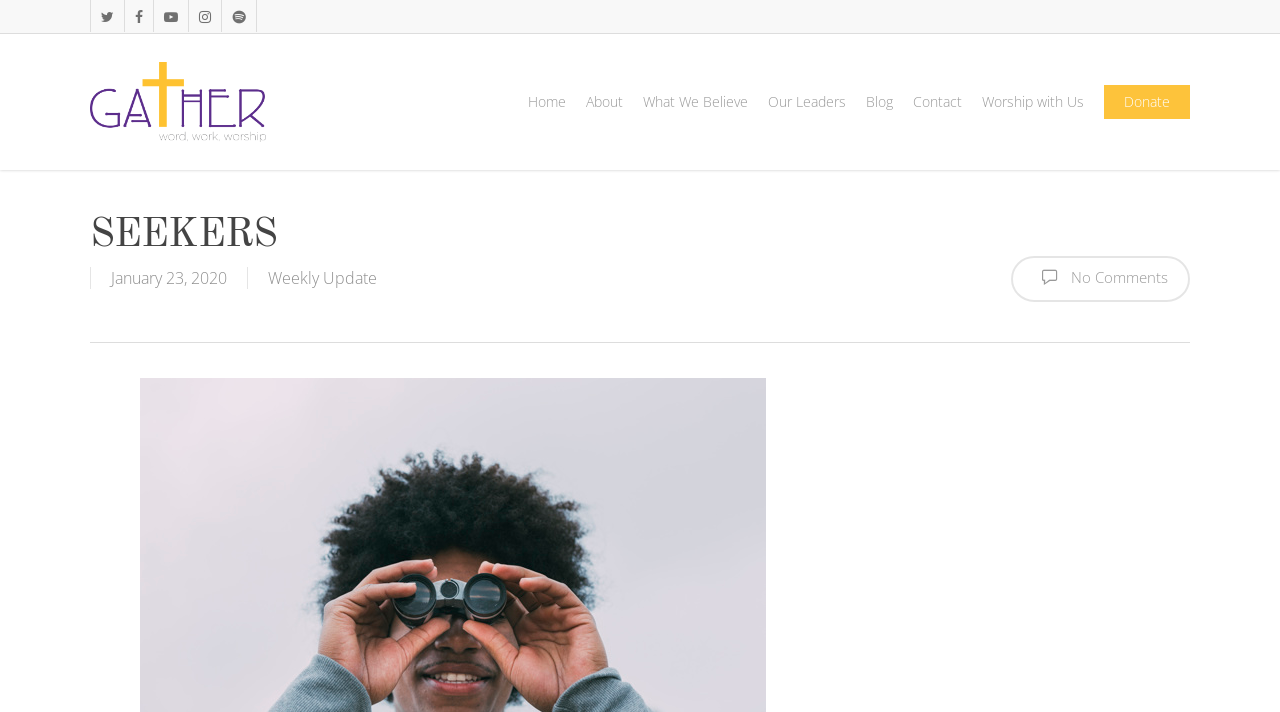Determine the bounding box coordinates of the section I need to click to execute the following instruction: "Donate to SEEKERS". Provide the coordinates as four float numbers between 0 and 1, i.e., [left, top, right, bottom].

[0.862, 0.133, 0.93, 0.153]